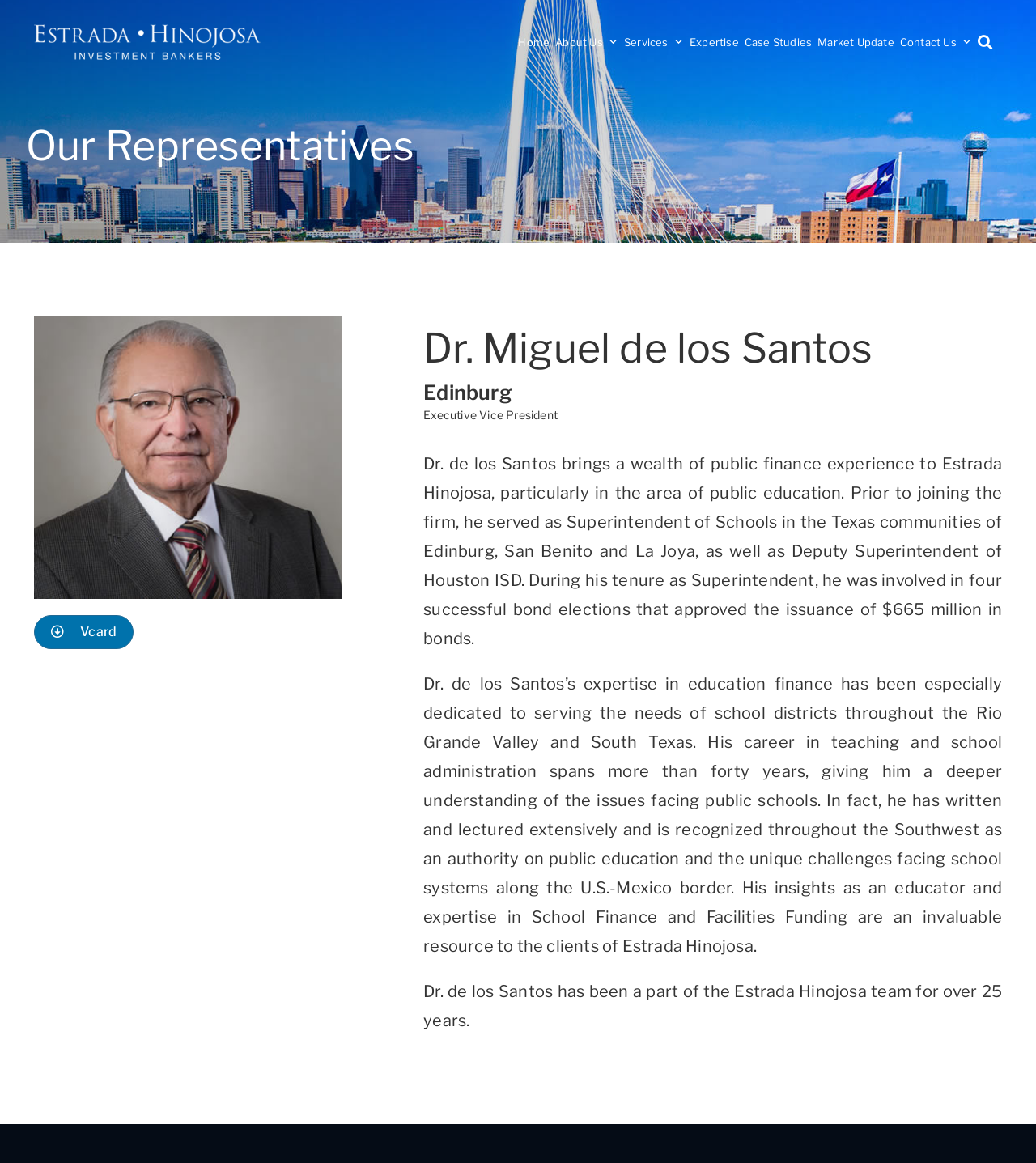Please identify the bounding box coordinates of the element that needs to be clicked to execute the following command: "Click the logo". Provide the bounding box using four float numbers between 0 and 1, formatted as [left, top, right, bottom].

[0.033, 0.021, 0.252, 0.052]